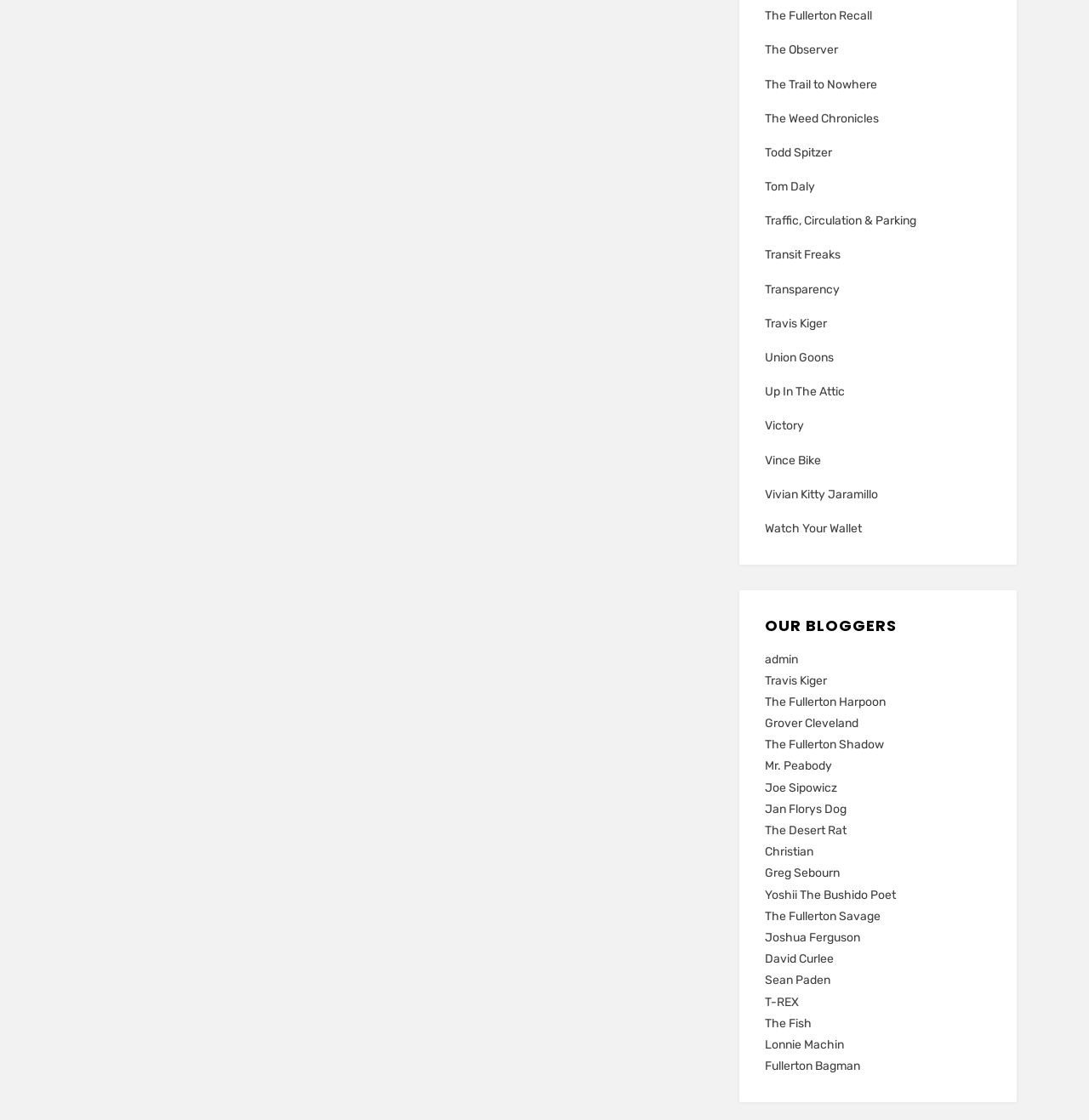How many links are there in the 'OUR BLOGGERS' section?
Use the information from the image to give a detailed answer to the question.

I counted the number of links in the section labeled 'OUR BLOGGERS', starting from 'admin' and ending at 'Fullerton Bagman', and found a total of 19 links.